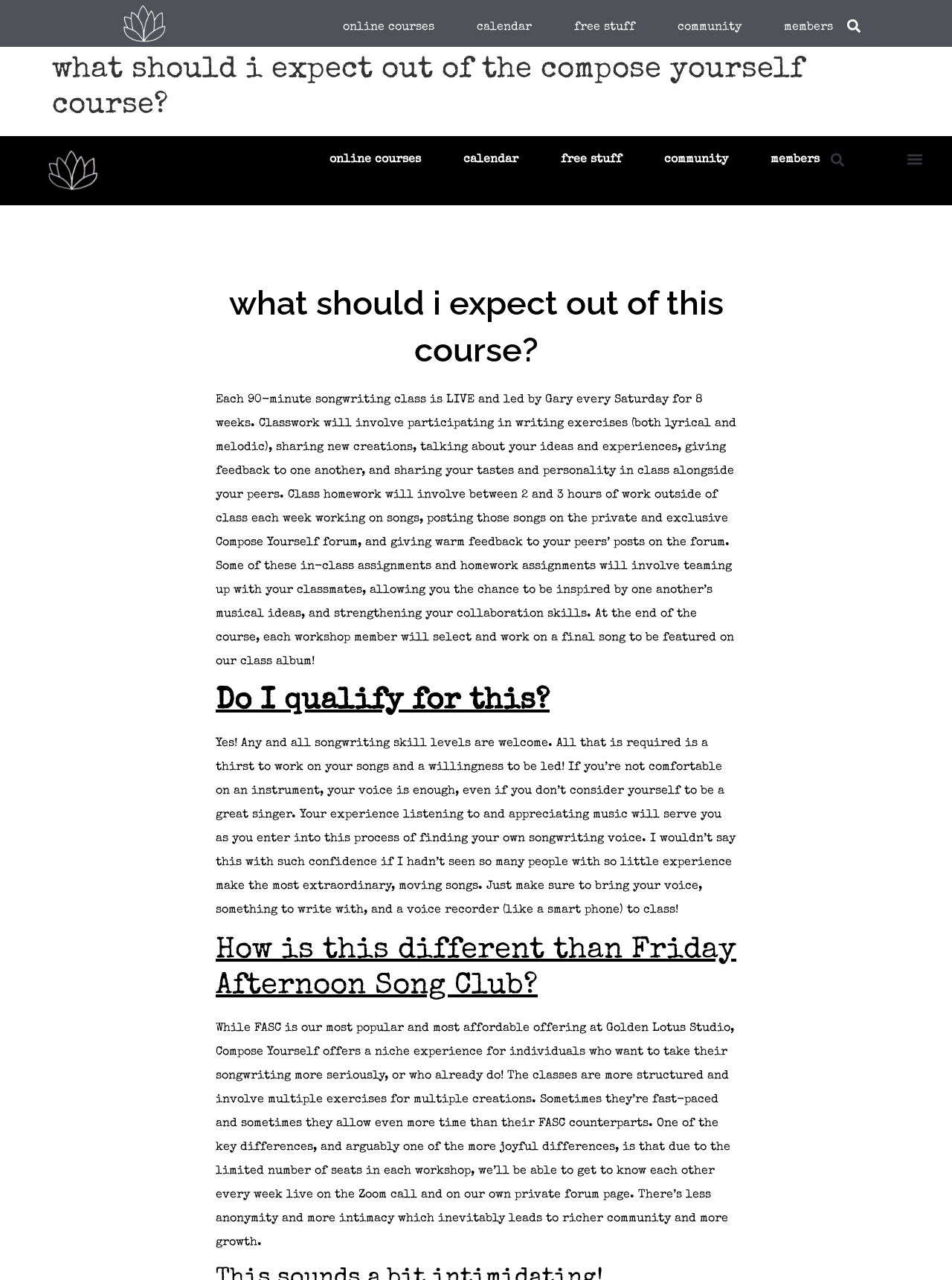Locate the bounding box coordinates of the element's region that should be clicked to carry out the following instruction: "Toggle the menu". The coordinates need to be four float numbers between 0 and 1, i.e., [left, top, right, bottom].

[0.948, 0.114, 0.974, 0.134]